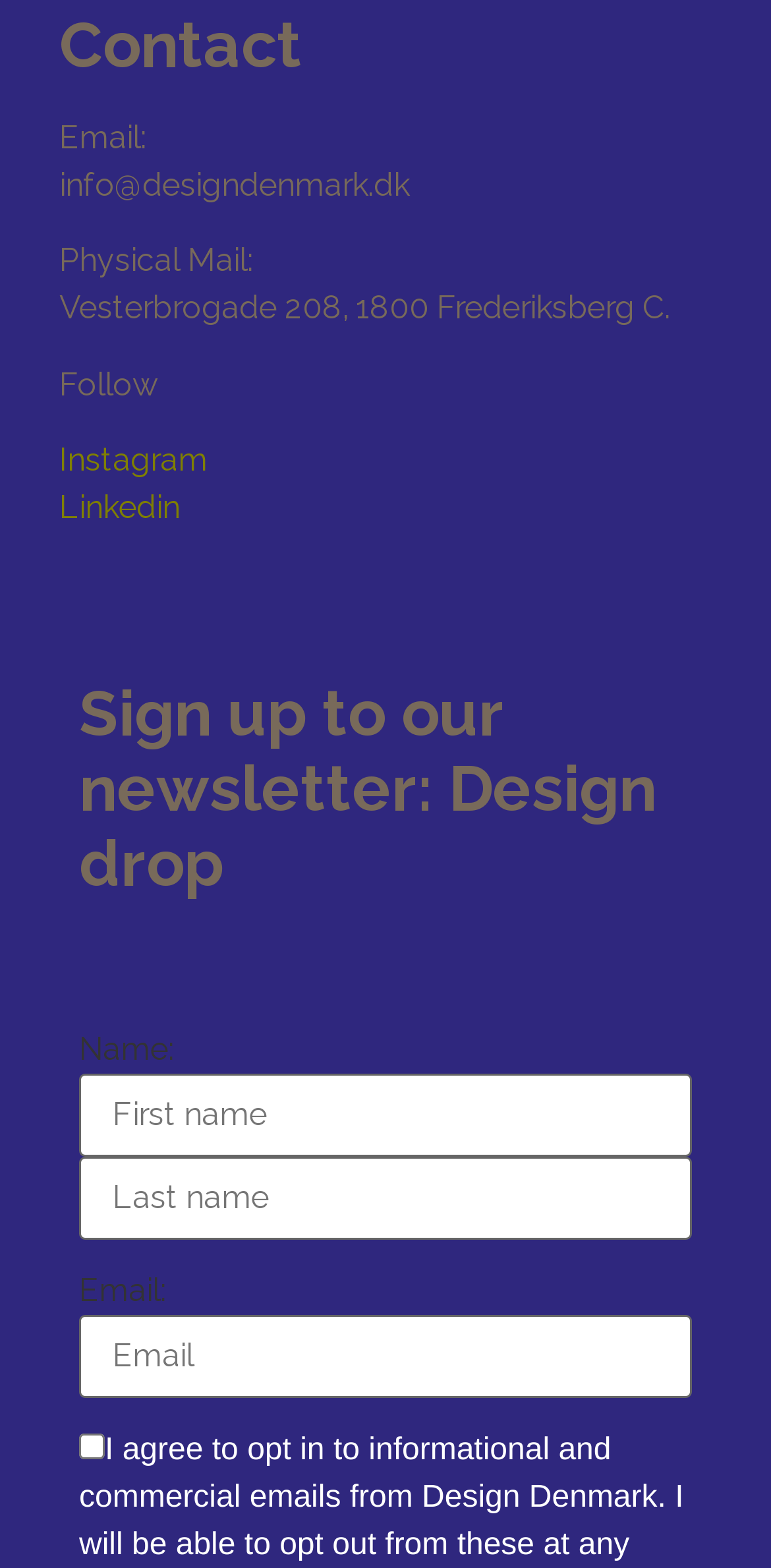What social media platforms can you follow?
Please provide a single word or phrase in response based on the screenshot.

Instagram, Linkedin